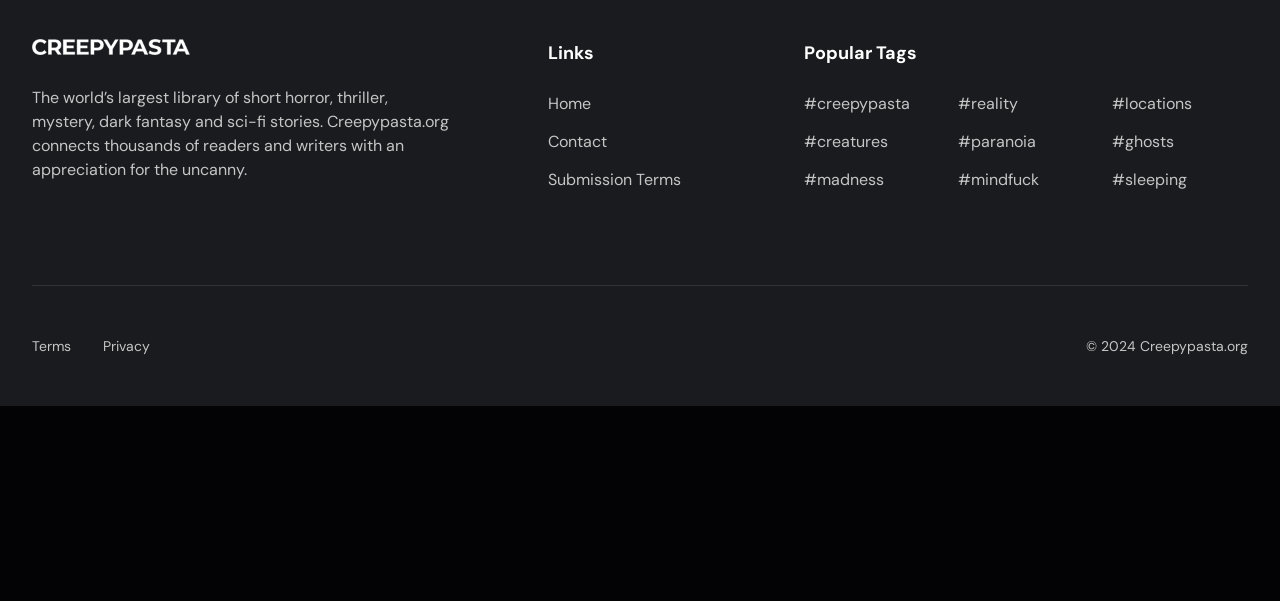What type of stories are featured on this website?
Please provide a single word or phrase based on the screenshot.

horror, thriller, mystery